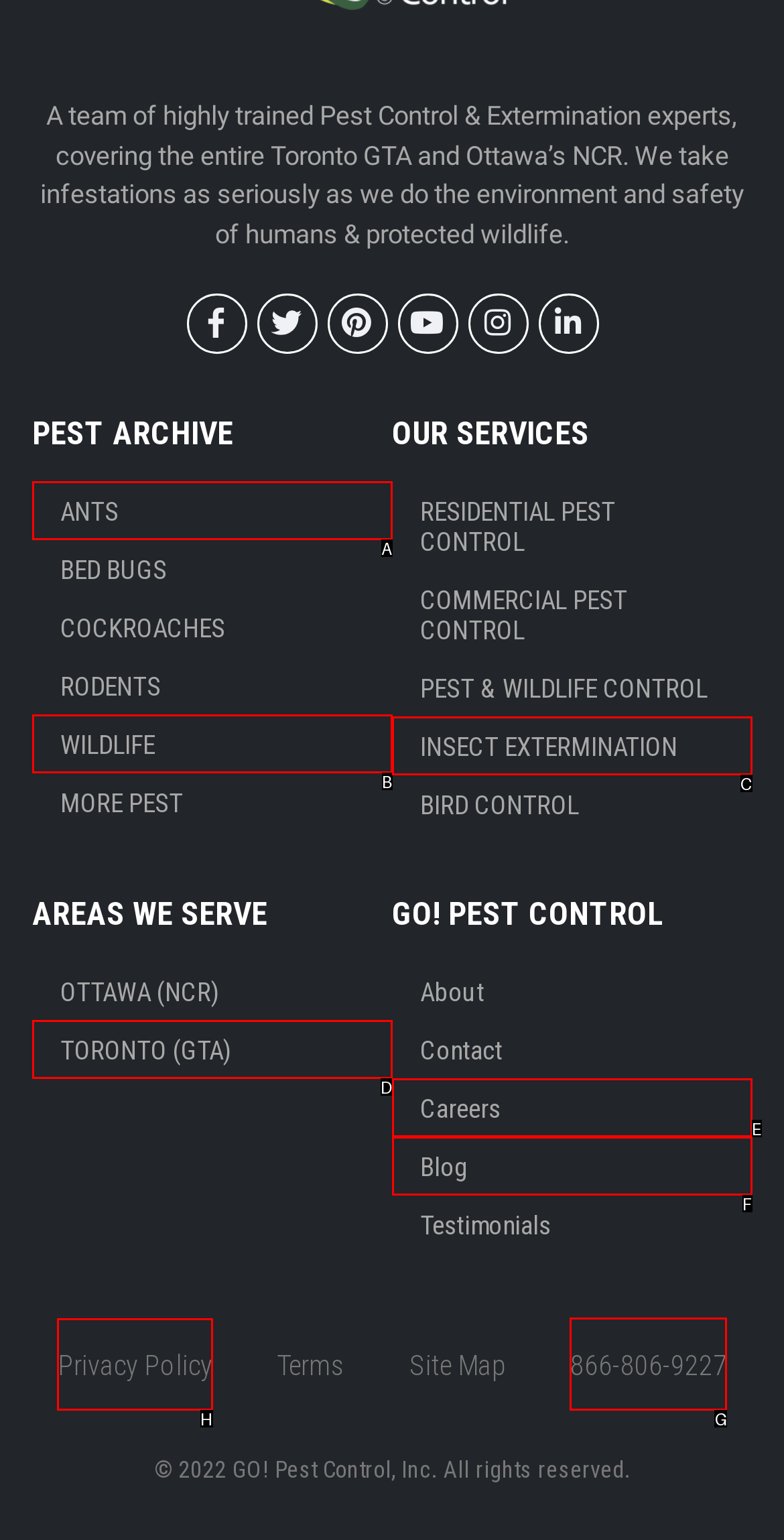Point out which HTML element you should click to fulfill the task: Read the Privacy Policy.
Provide the option's letter from the given choices.

H